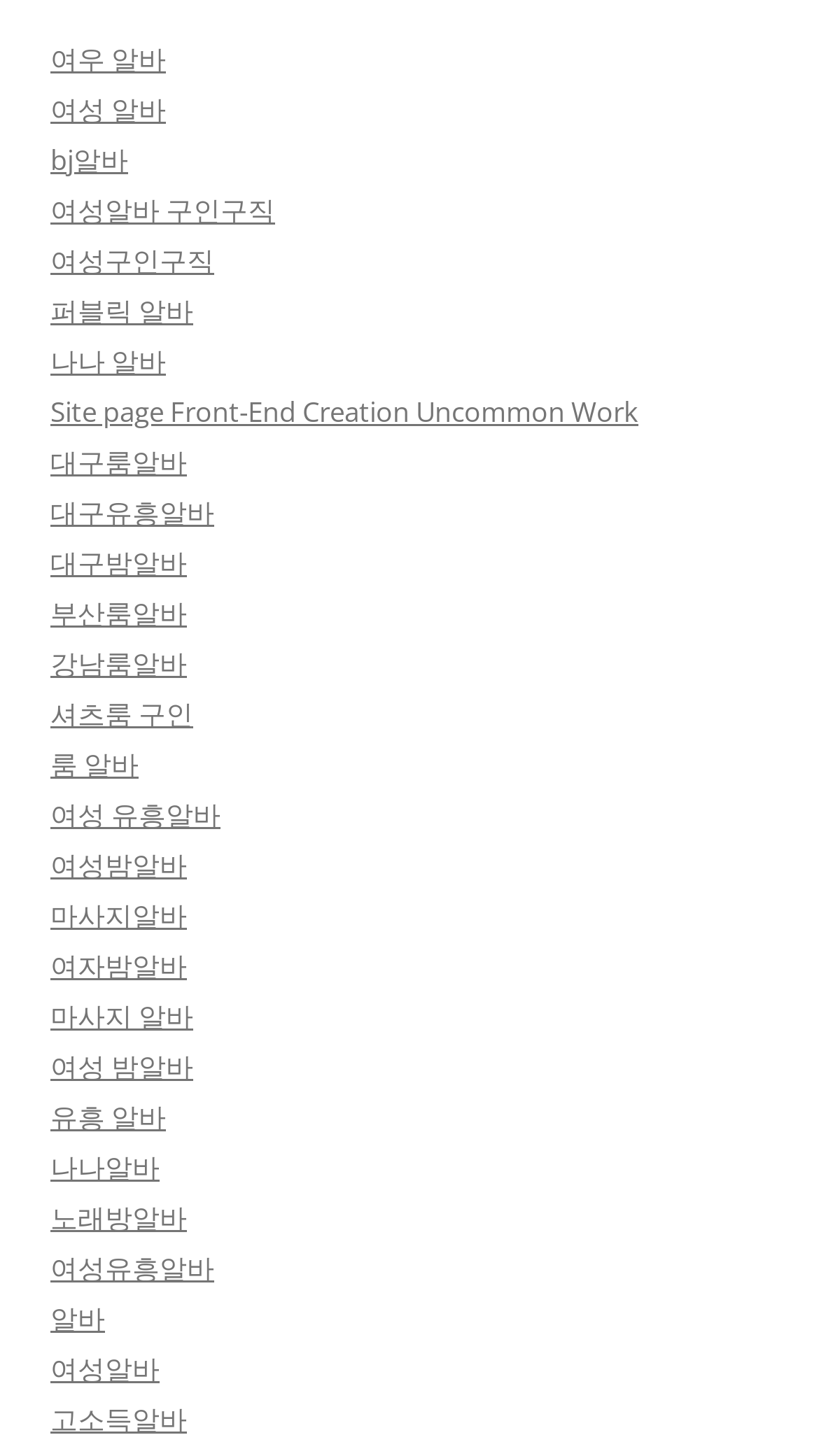Locate the bounding box coordinates of the region to be clicked to comply with the following instruction: "Check 여성 알바 link". The coordinates must be four float numbers between 0 and 1, in the form [left, top, right, bottom].

[0.062, 0.062, 0.203, 0.088]